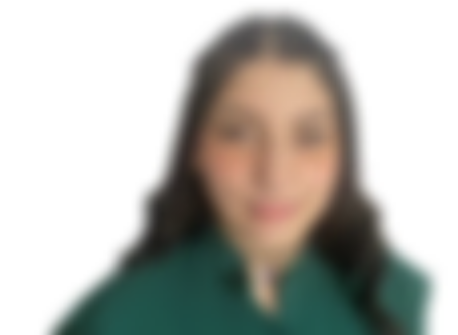Write a descriptive caption for the image, covering all notable aspects.

This image features a young woman with long, dark hair styled in loose waves. She is wearing a green top and has a gentle expression on her face. The background appears lightly blurred, focusing attention on her. She is identified as Chloe Alegre, a Research Associate in the ABL Group, with a background in Biological Sciences from Florida International University. Chloe is currently pursuing her M.Sc in Microbiology and Cell Science at the University of Florida, and she has experience in using automated systems for laboratory research, specifically in real-time PCR testing for SARS-CoV-2 and CMIA for HIV-1.